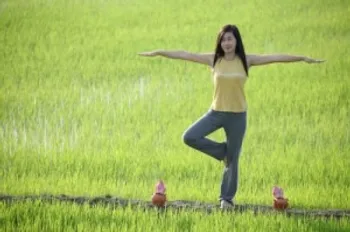Generate an elaborate caption that includes all aspects of the image.

The image depicts a serene outdoor yoga scene, highlighting a woman practicing yoga amidst lush green rice fields. She stands in a balanced pose, with one leg bent and lifted to the side, arms extended horizontally, embodying grace and stability. Clad in a casual yellow tank top and gray pants, she reflects a connection to nature as she engages in her practice. In the background, the vibrant green rice plants sway gently, accentuating the tranquil atmosphere of the scene. This image is associated with the article "Why I Love…and Hate Yoga, Part 1," which explores personal experiences and insights related to yoga and its benefits when practiced correctly.